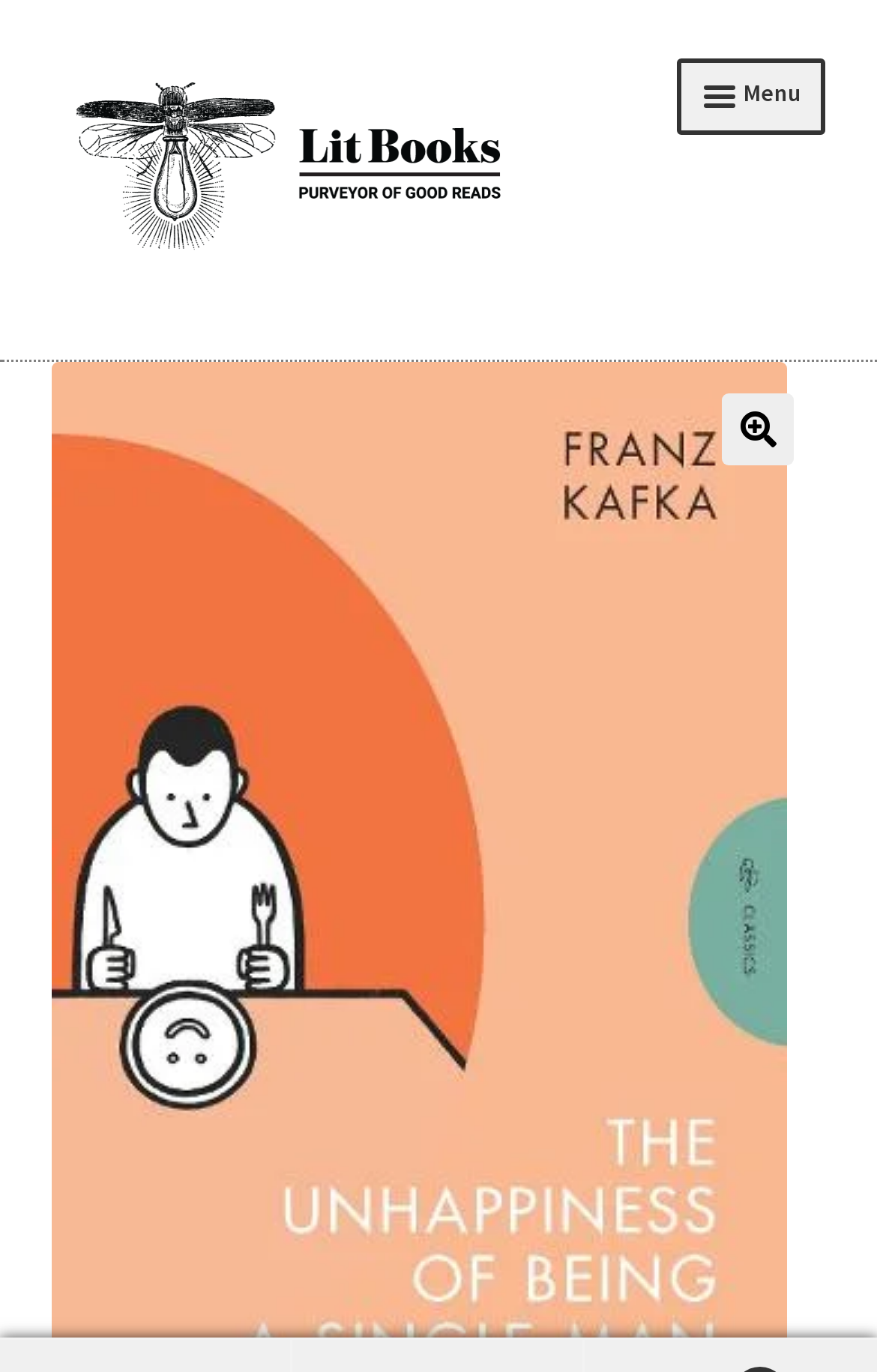What is the icon next to 'MY ACCOUNT'?
Please use the image to deliver a detailed and complete answer.

Next to the 'MY ACCOUNT' link, there is an icon represented by the Unicode character 'uf00e', which is a common symbol used to represent a user or account.